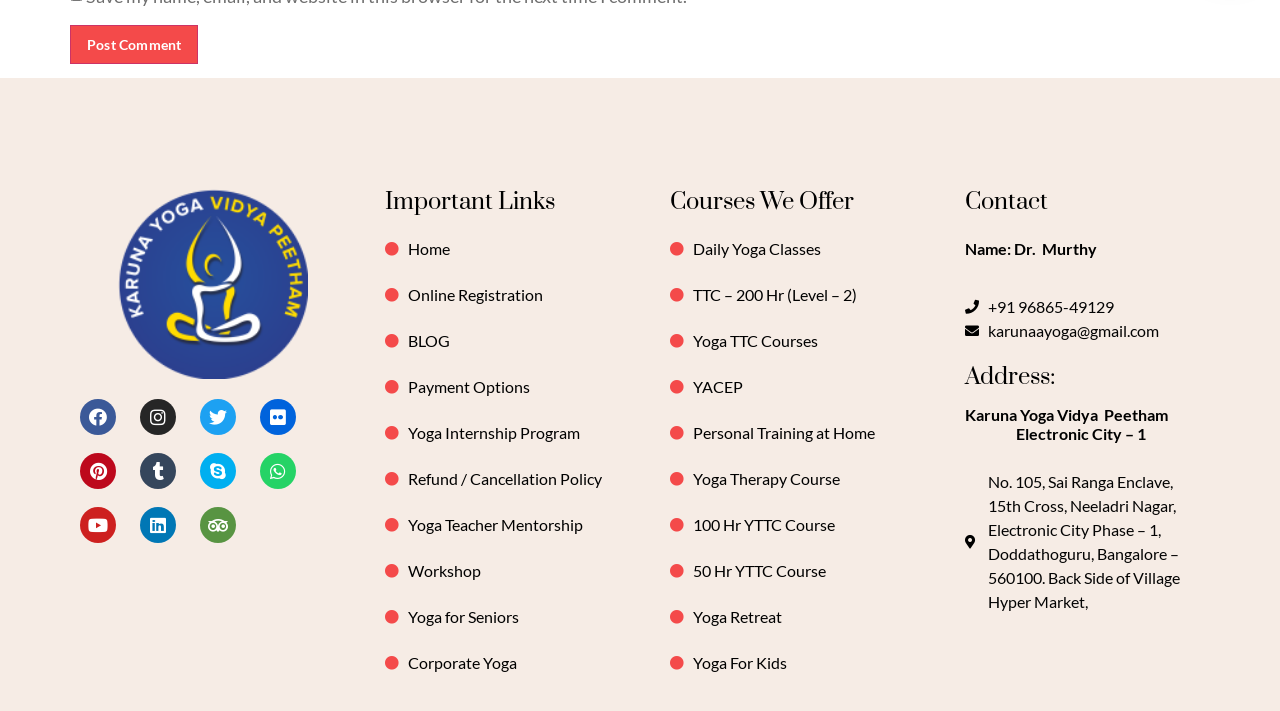Please look at the image and answer the question with a detailed explanation: What is the email address of Karuna Yoga Vidya Peetham?

I found the answer by looking at the 'Contact' section of the webpage, where it provides the email address.